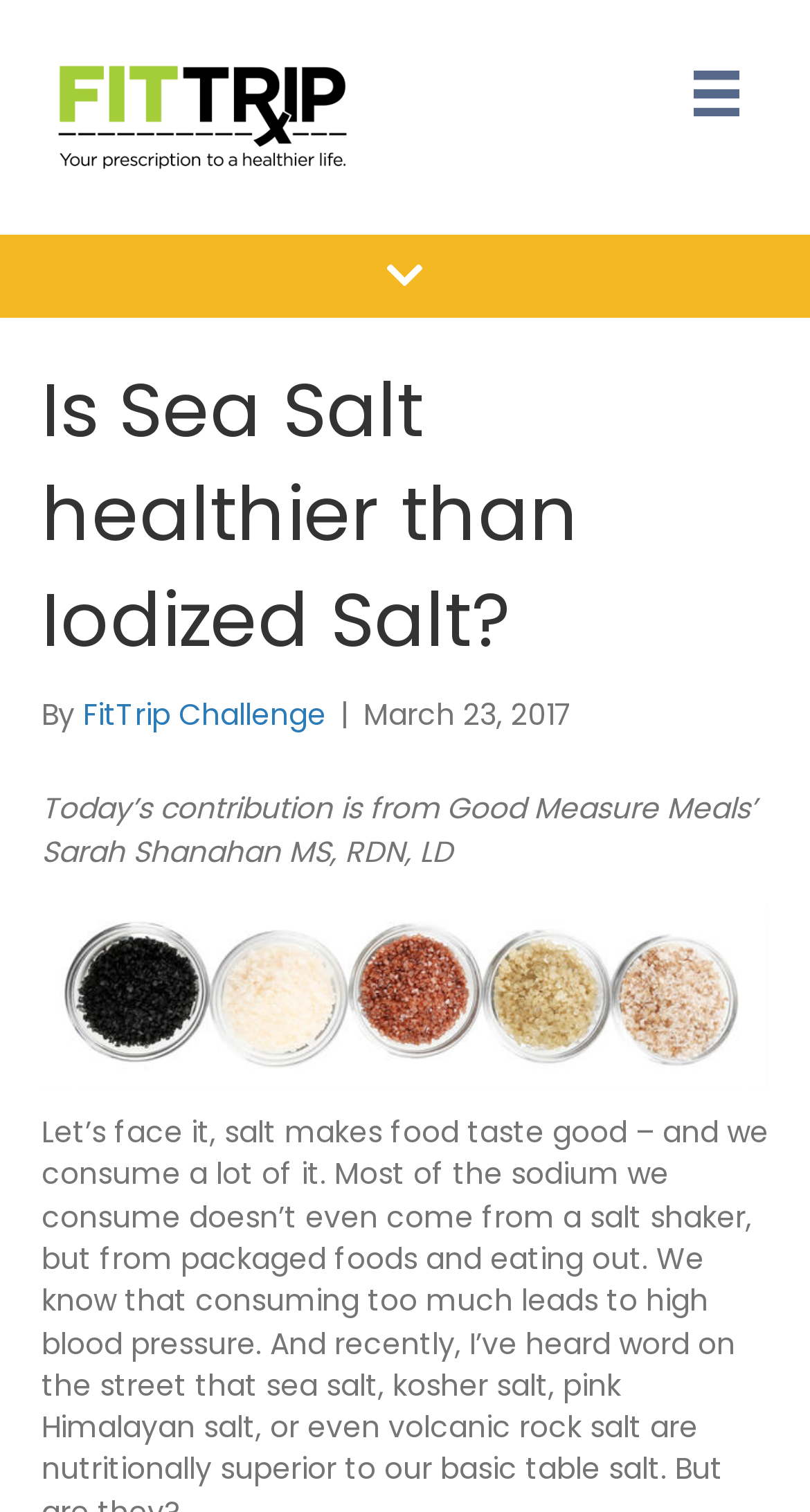What is the date of the article?
Refer to the image and give a detailed answer to the query.

I found the date by looking at the text below the heading, where it says 'By FitTrip Challenge | March 23, 2017'.